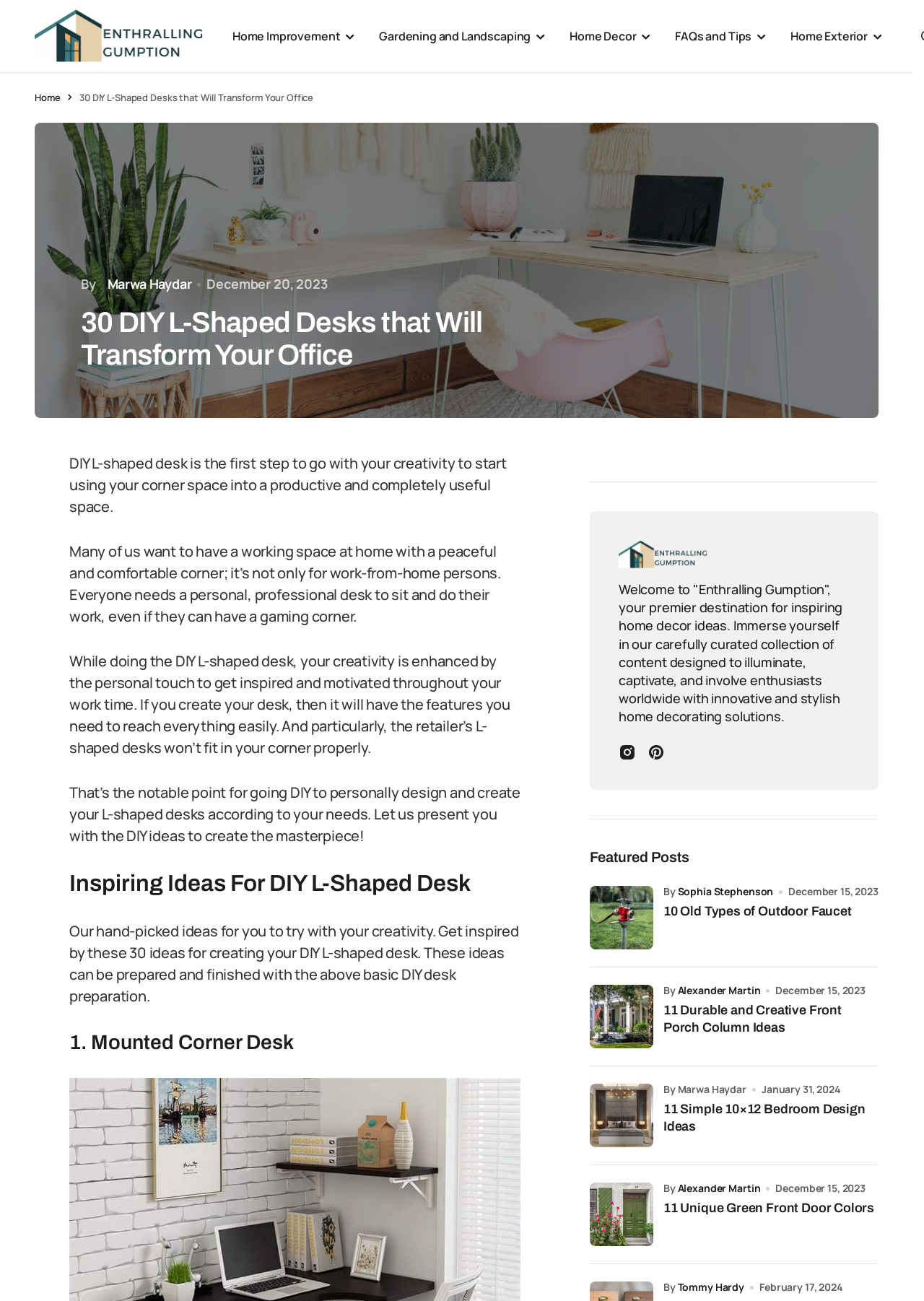How many DIY L-Shaped Desk ideas are presented on the webpage?
Look at the screenshot and provide an in-depth answer.

The webpage presents 30 DIY L-Shaped Desk ideas, as stated in the title '30 DIY L-Shaped Desks that Will Transform Your Office' and further elaborated in the content.